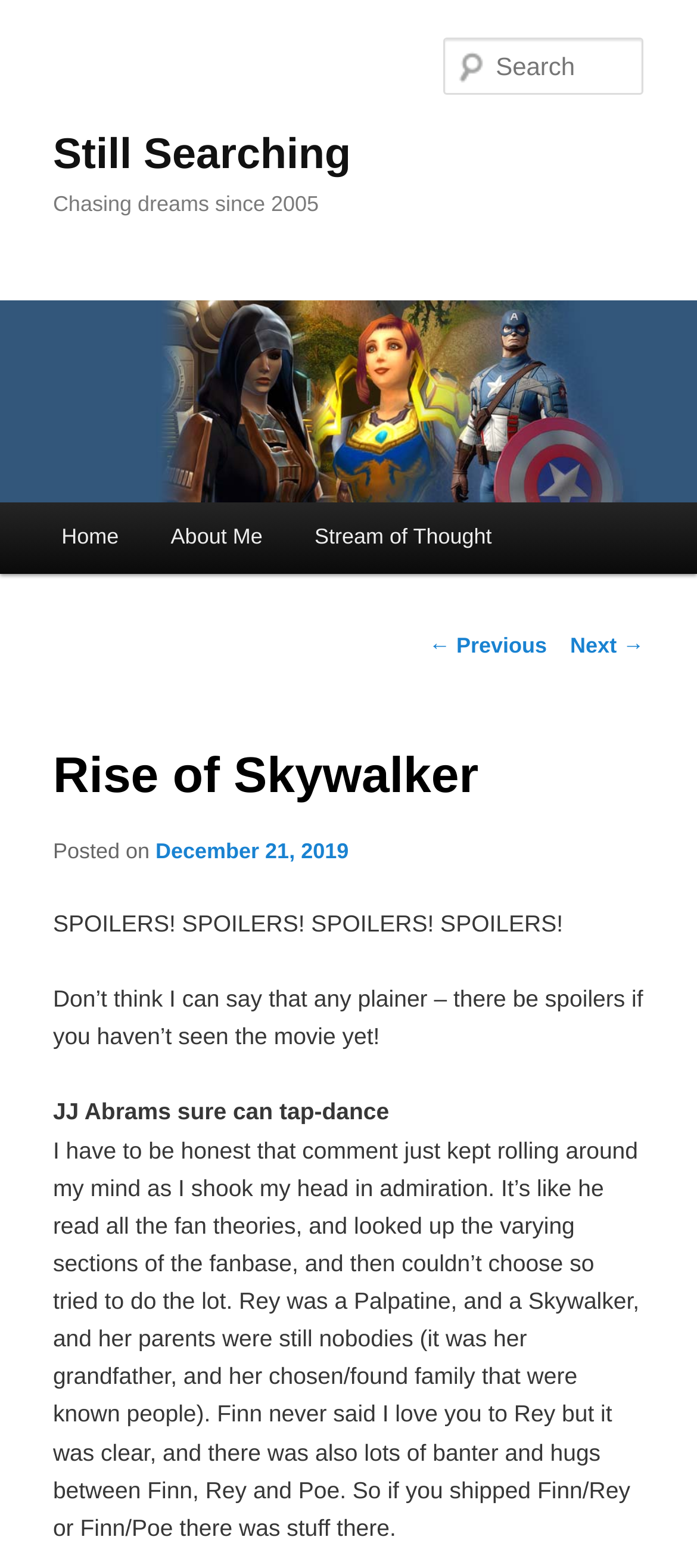Please provide a one-word or short phrase answer to the question:
What is the date of the post?

December 21, 2019